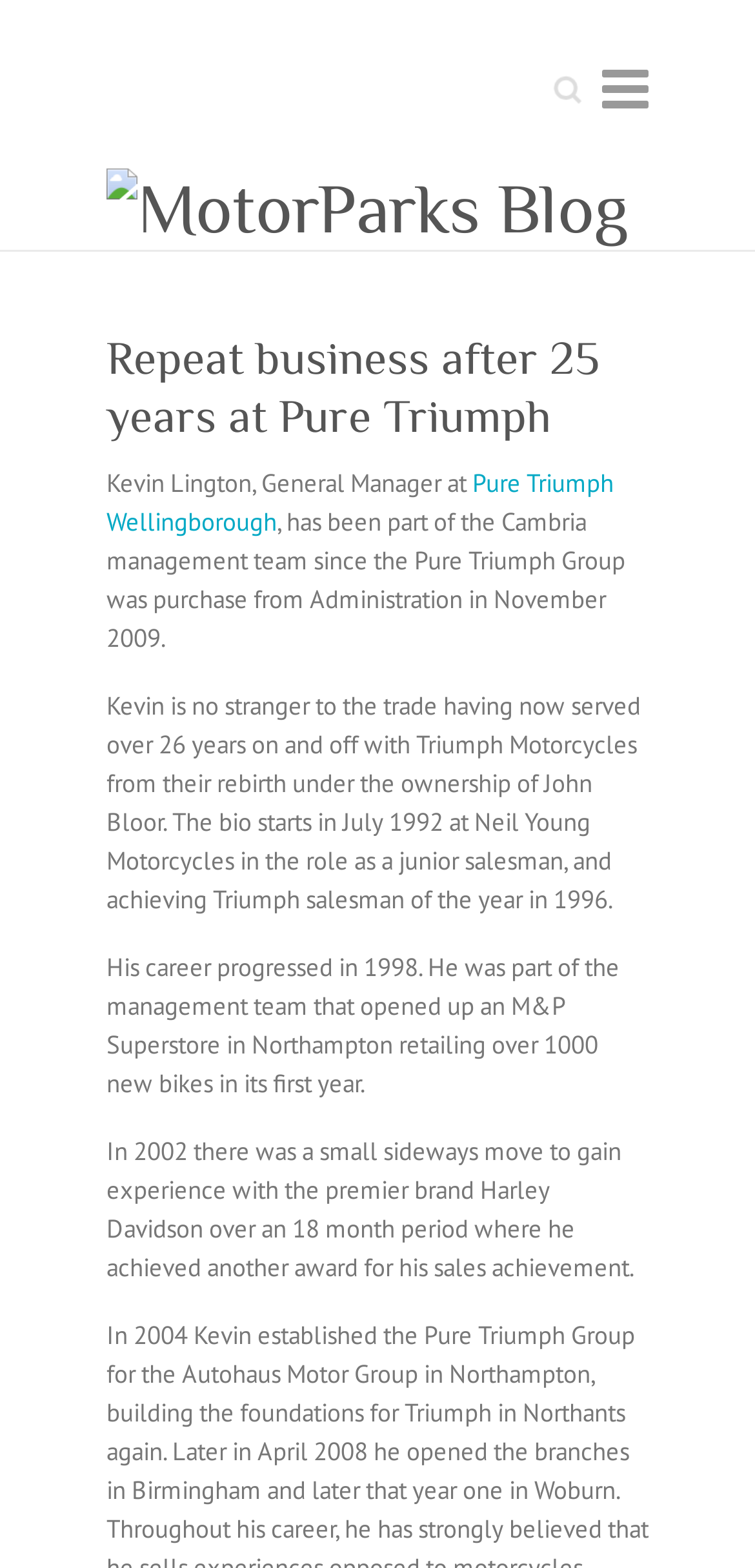Identify the bounding box for the element characterized by the following description: "Responsive Menu".

[0.797, 0.043, 0.859, 0.069]